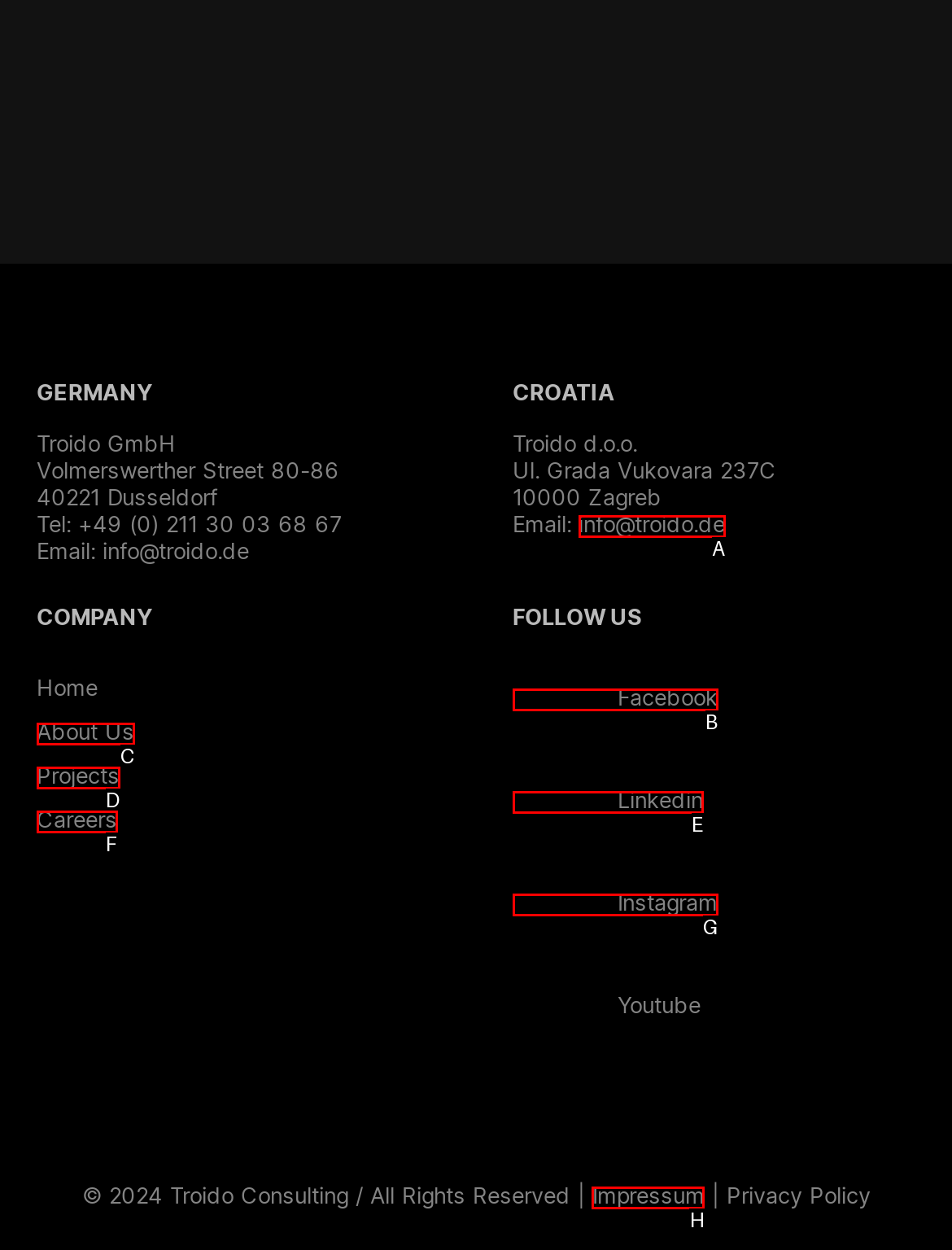Select the option that fits this description: Impressum
Answer with the corresponding letter directly.

H